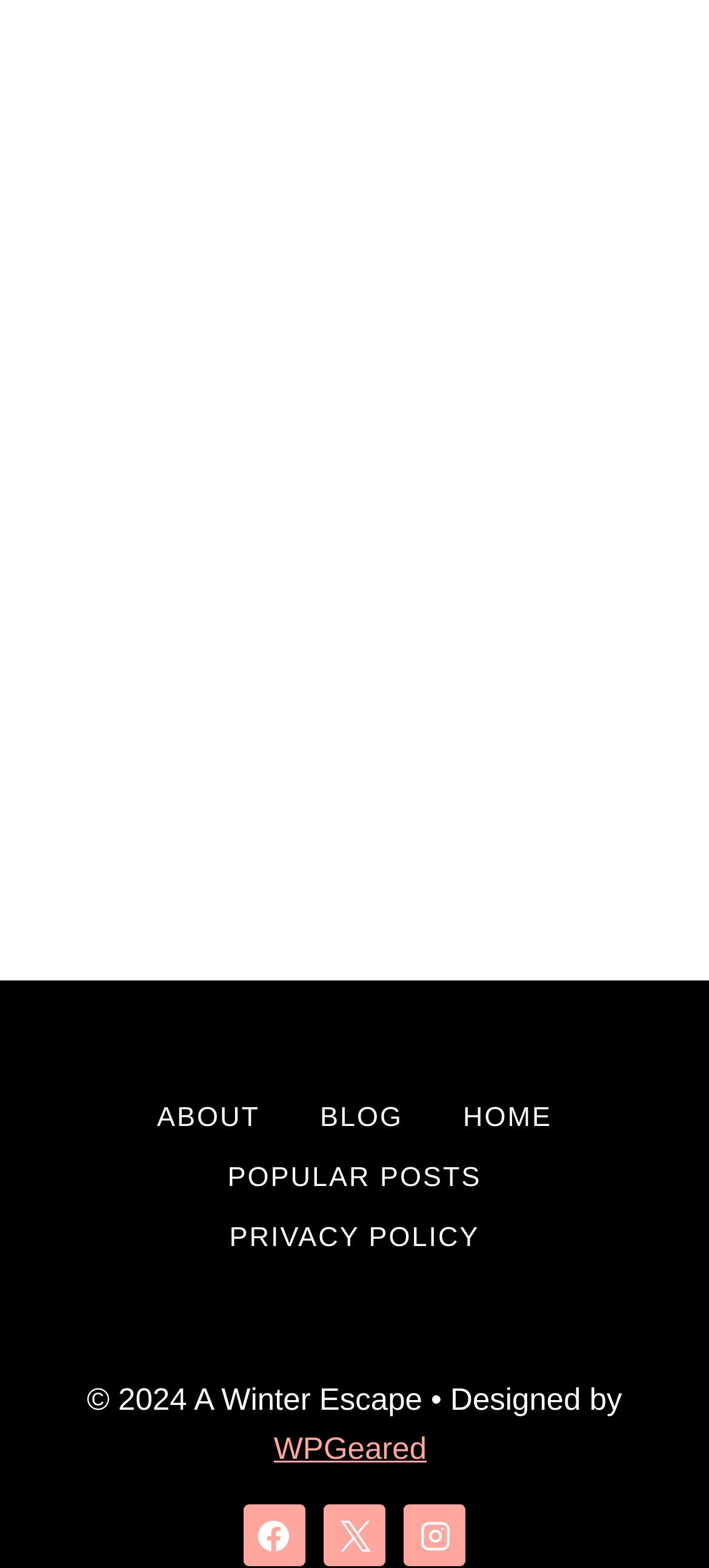Highlight the bounding box coordinates of the element that should be clicked to carry out the following instruction: "check PRIVACY POLICY". The coordinates must be given as four float numbers ranging from 0 to 1, i.e., [left, top, right, bottom].

[0.281, 0.771, 0.719, 0.809]